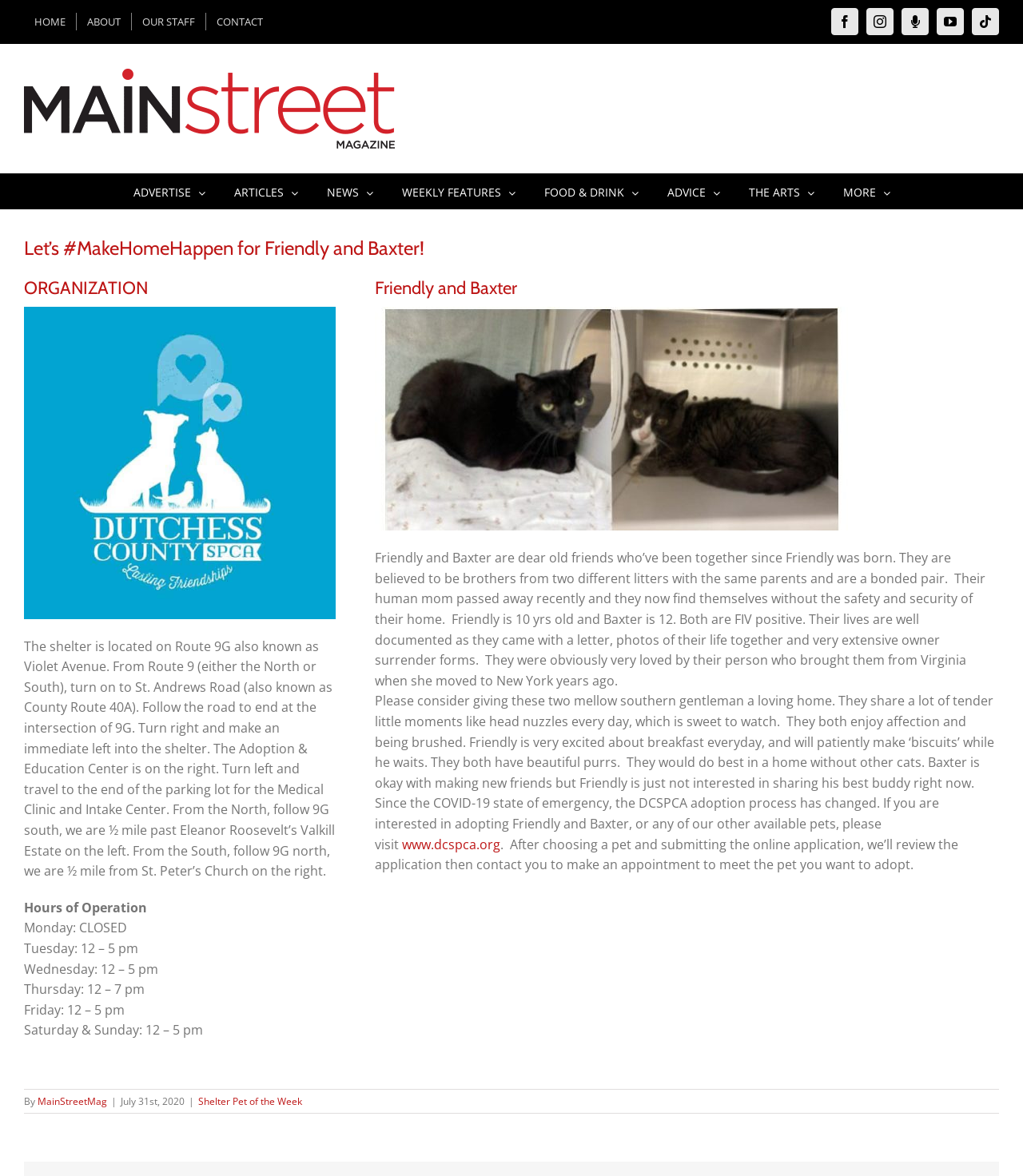Please identify the bounding box coordinates of the clickable area that will allow you to execute the instruction: "Visit www.dcspca.org".

[0.393, 0.71, 0.489, 0.725]